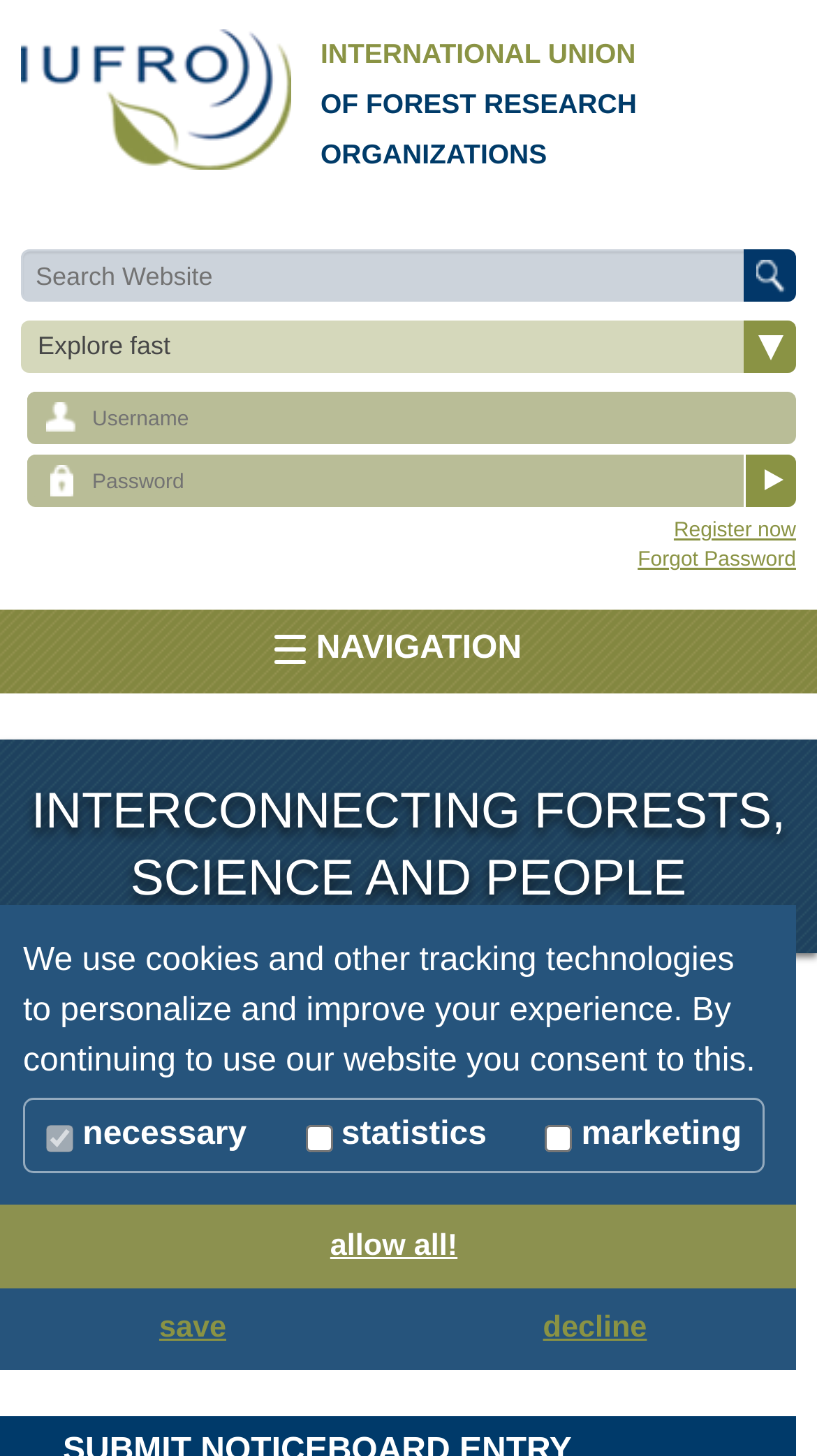What is the language of the webpage?
Could you answer the question with a detailed and thorough explanation?

The language of the webpage can be determined by the 'change language:' dropdown menu, which currently shows 'English' as the selected language.